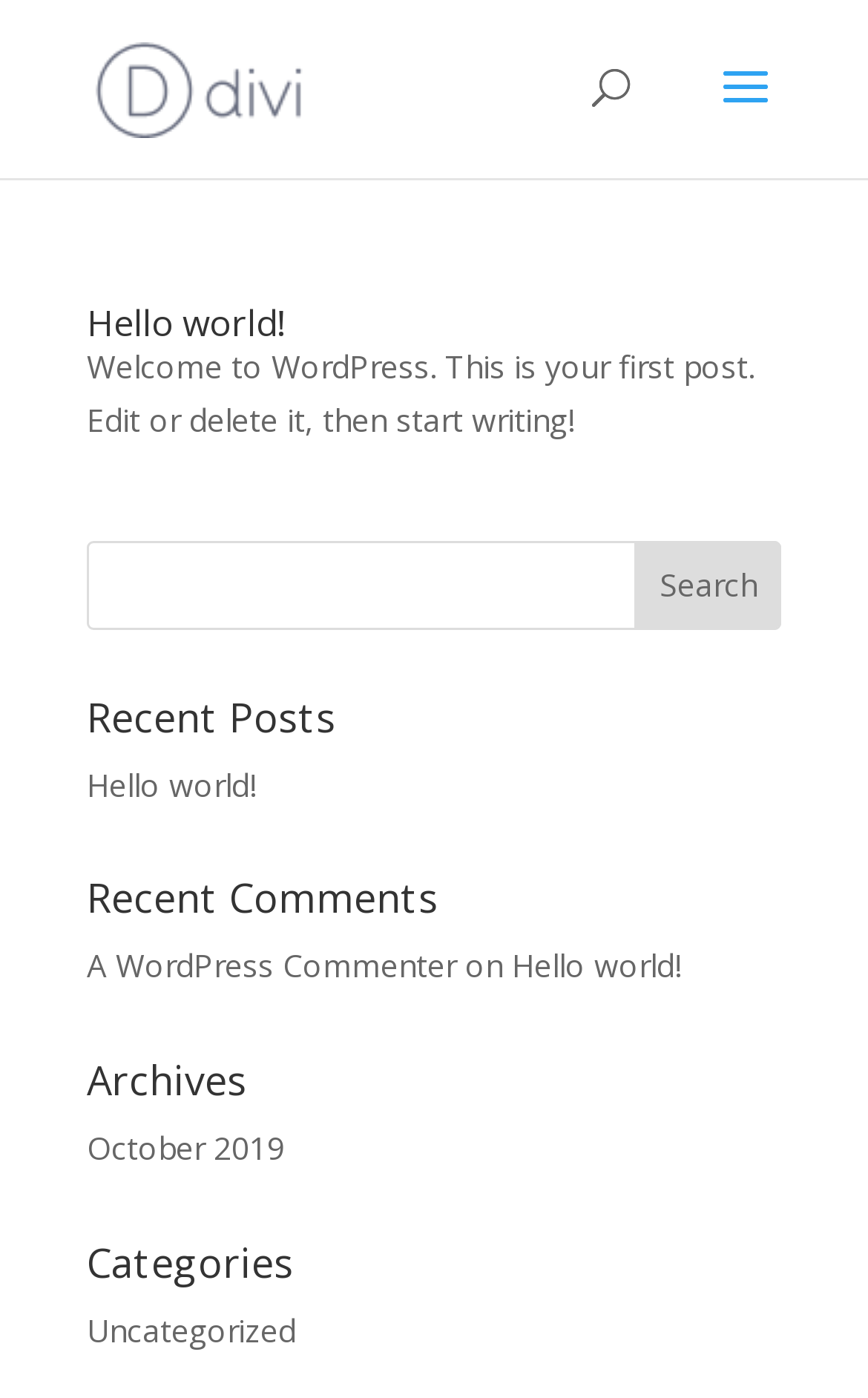Provide a thorough description of the webpage you see.

This webpage is a WordPress site hosted by WPMU DEV. At the top, there is a logo image and a link with the site's name, "bradcable8.com", positioned horizontally next to each other. Below them, there is a search bar that spans across most of the page's width.

The main content area is divided into several sections. The first section is an article with a heading "Hello world!" followed by a link with the same text. Below the heading, there is a paragraph of text that welcomes users to WordPress and provides instructions on editing or deleting the post.

Underneath the article, there is another search bar with a textbox and a "Search" button. To the right of the search bar, there is a heading "Recent Posts" followed by a link to a post titled "Hello world!".

Further down, there are headings for "Recent Comments" and "Archives", each followed by links to relevant content. The "Recent Comments" section includes a link to a commenter's name, "A WordPress Commenter", and a link to the post "Hello world!".

Finally, at the bottom of the page, there is a heading "Categories" with a link to the category "Uncategorized".